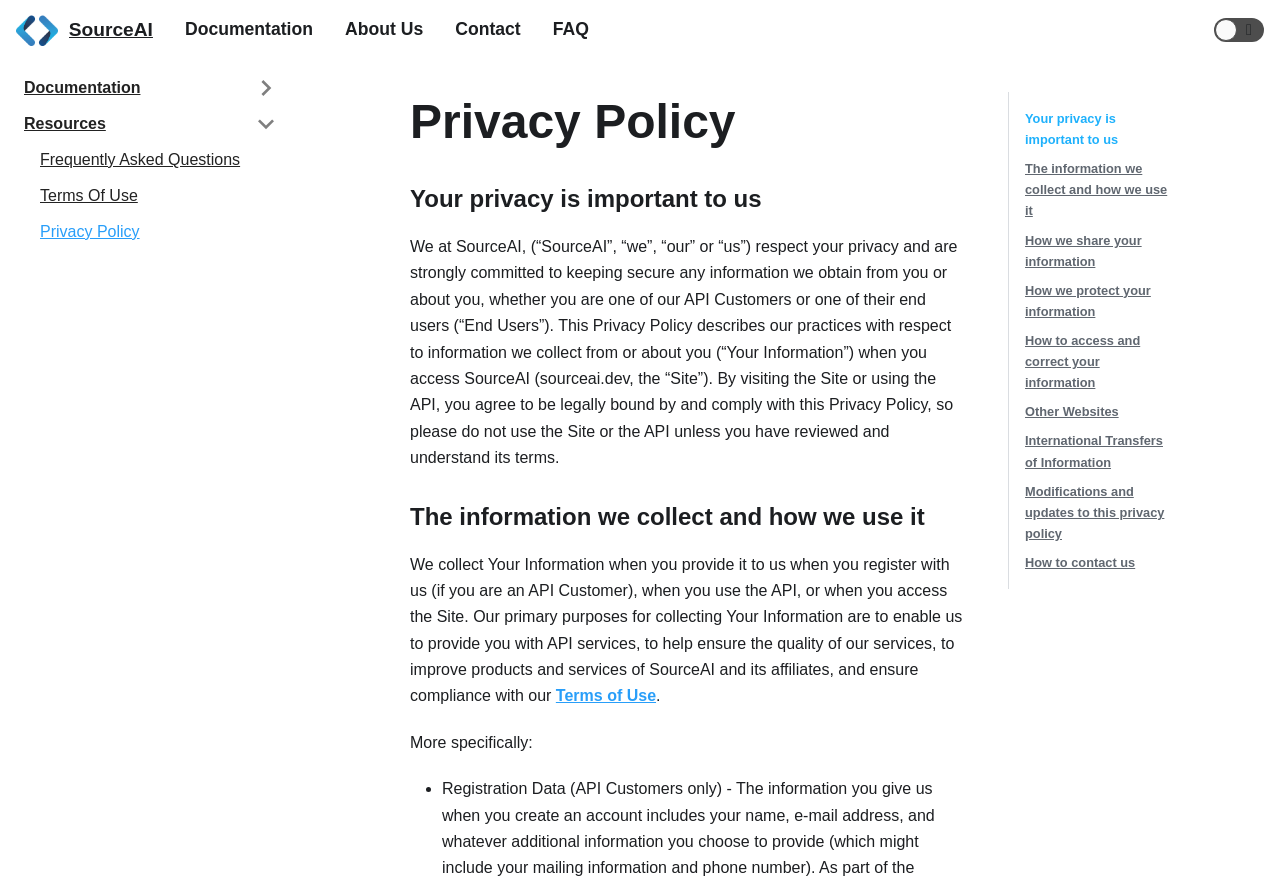Find and provide the bounding box coordinates for the UI element described here: "Other Websites". The coordinates should be given as four float numbers between 0 and 1: [left, top, right, bottom].

[0.801, 0.462, 0.874, 0.479]